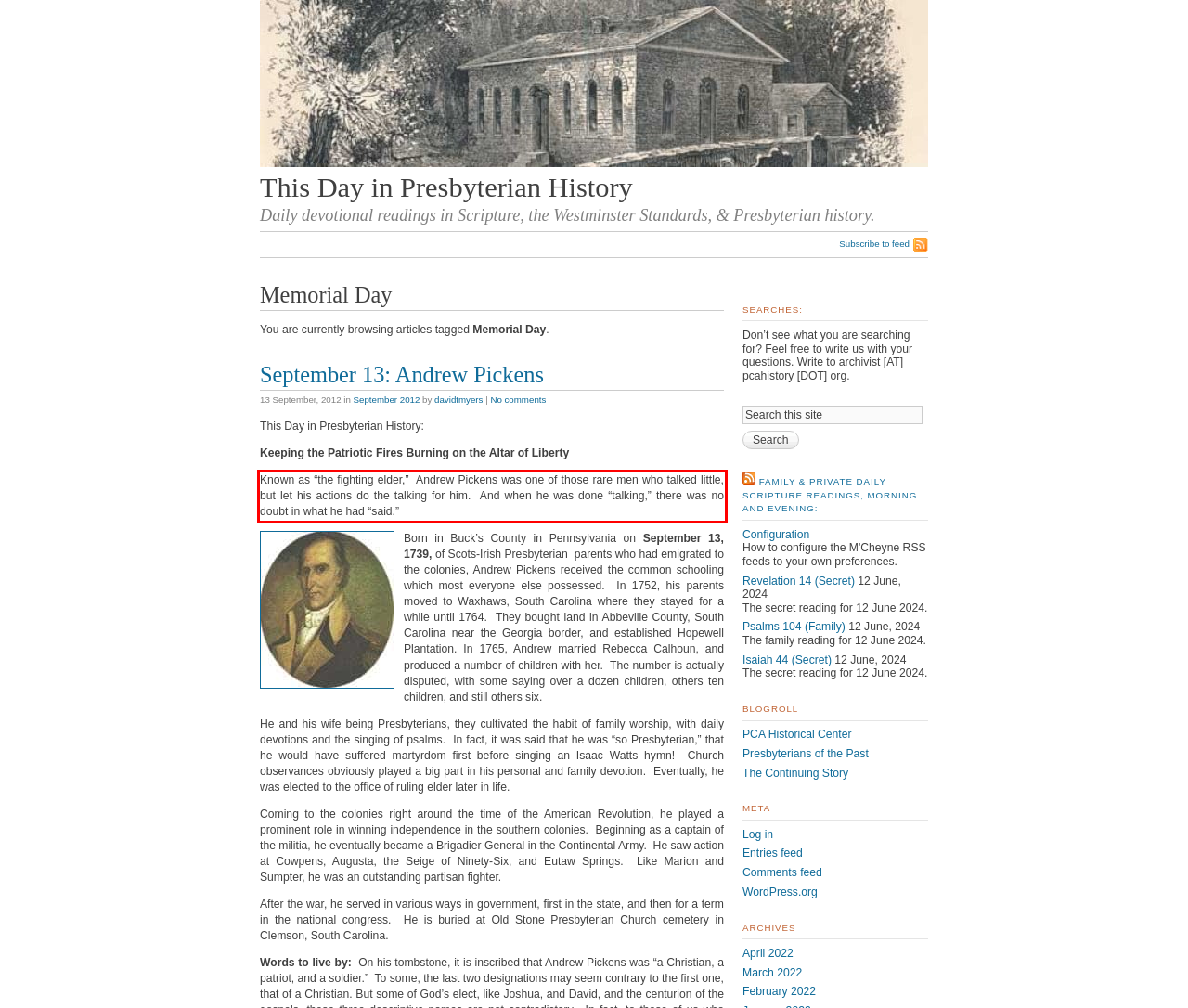Examine the webpage screenshot and use OCR to recognize and output the text within the red bounding box.

Known as “the fighting elder,” Andrew Pickens was one of those rare men who talked little, but let his actions do the talking for him. And when he was done “talking,” there was no doubt in what he had “said.”